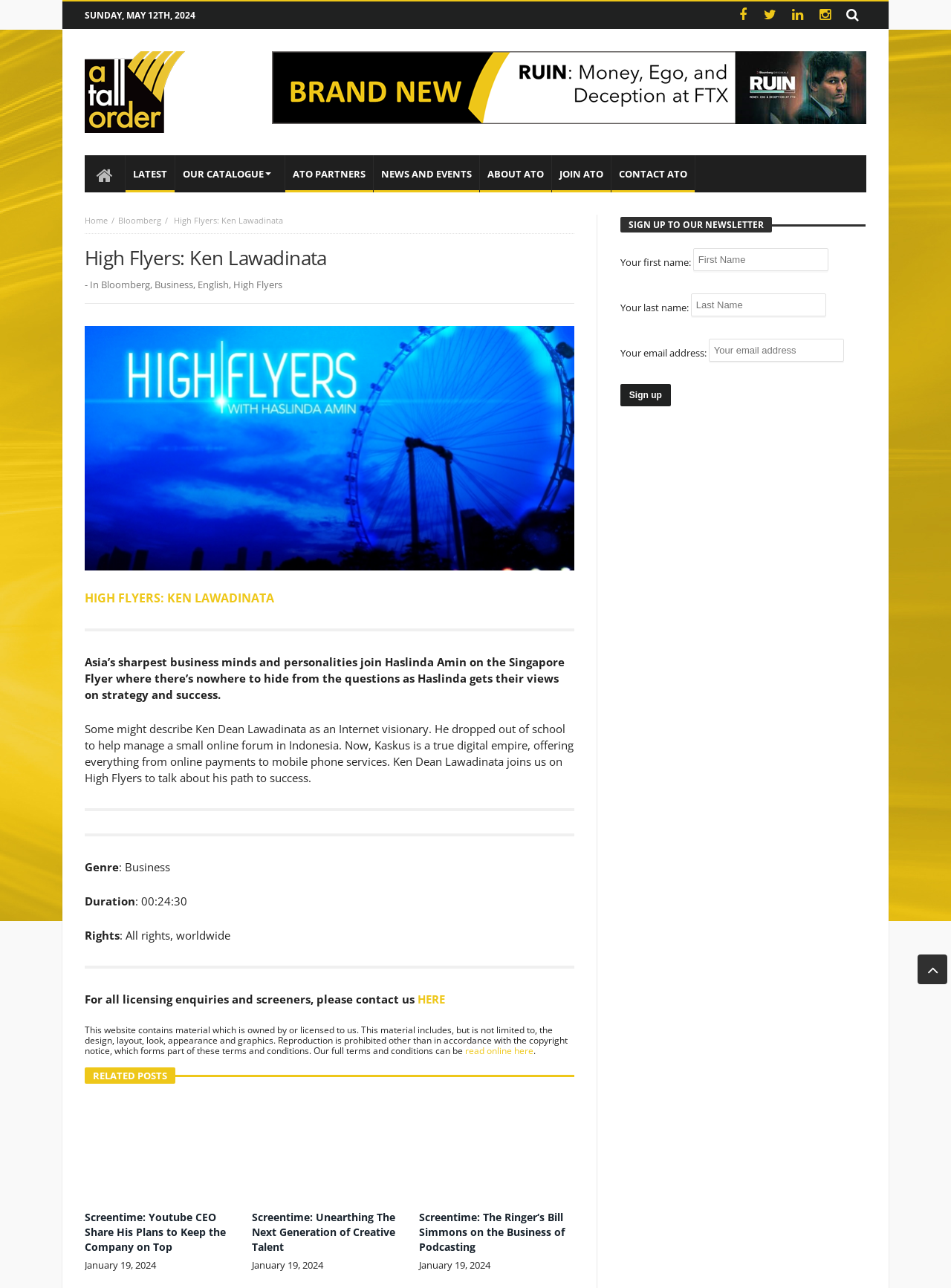What is the duration of the video?
We need a detailed and exhaustive answer to the question. Please elaborate.

I found the duration of the video by looking at the text that says 'Duration: 00:24:30'.